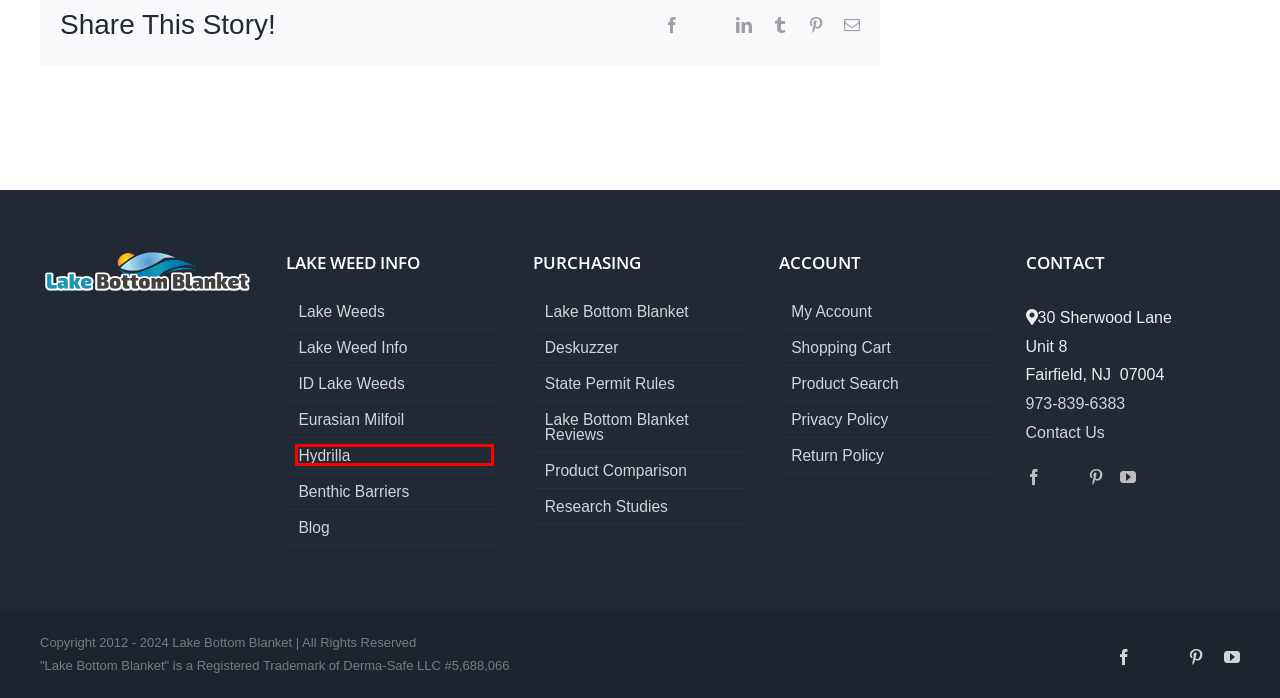You have been given a screenshot of a webpage with a red bounding box around a UI element. Select the most appropriate webpage description for the new webpage that appears after clicking the element within the red bounding box. The choices are:
A. Eurasian Milfoil
B. Lake Weeds Identified
C. Lake Bottom Blanket® Product Comparison
D. State Permits | Lake Bottom Blanket
E. Lake Weed Control Solutions Privacy Policy
F. Benthic Barriers
G. Hydrilla
H. How, What & Why Of Lake Weeds

G